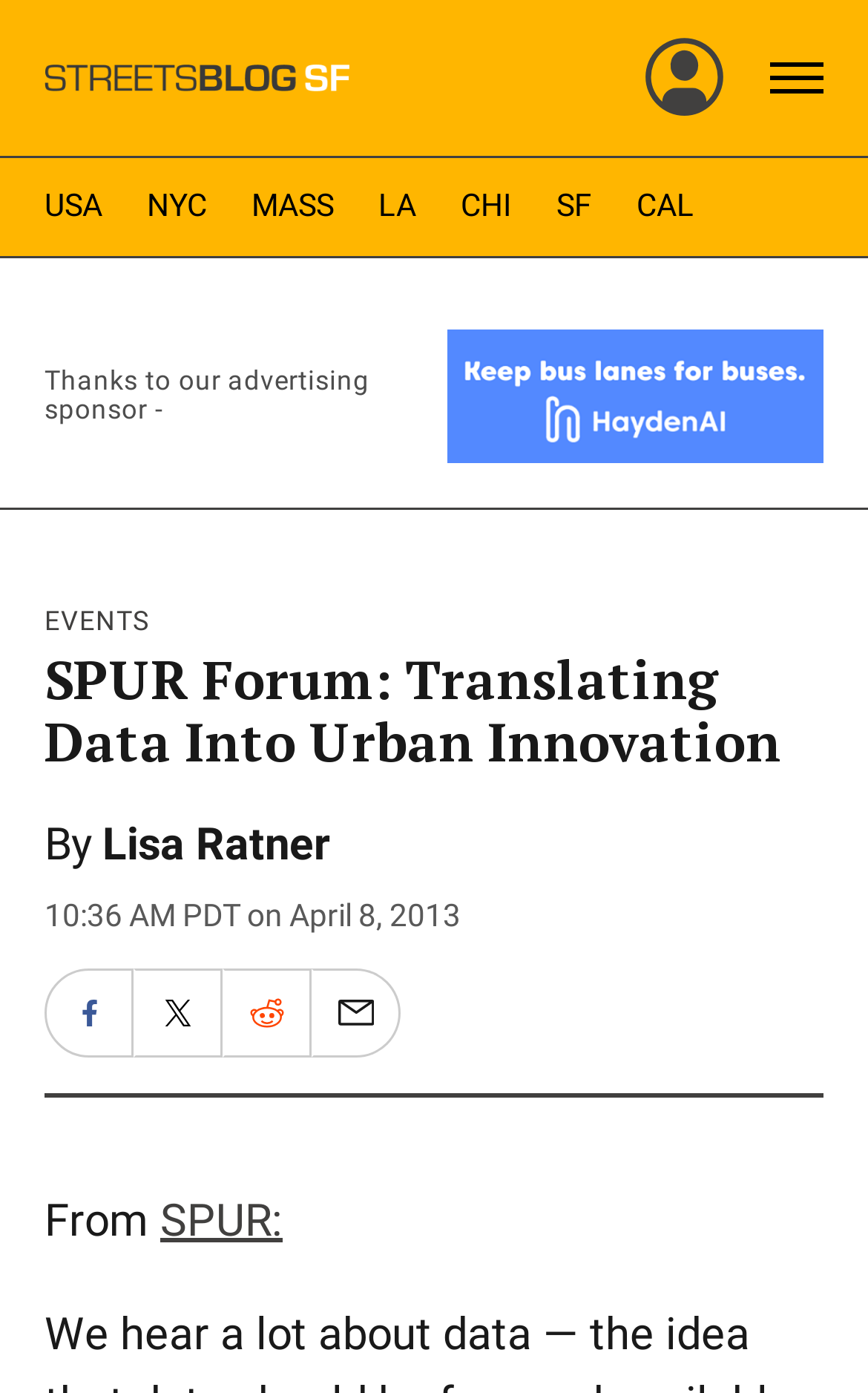Identify the bounding box coordinates of the area that should be clicked in order to complete the given instruction: "Read article by Lisa Ratner". The bounding box coordinates should be four float numbers between 0 and 1, i.e., [left, top, right, bottom].

[0.118, 0.586, 0.379, 0.624]